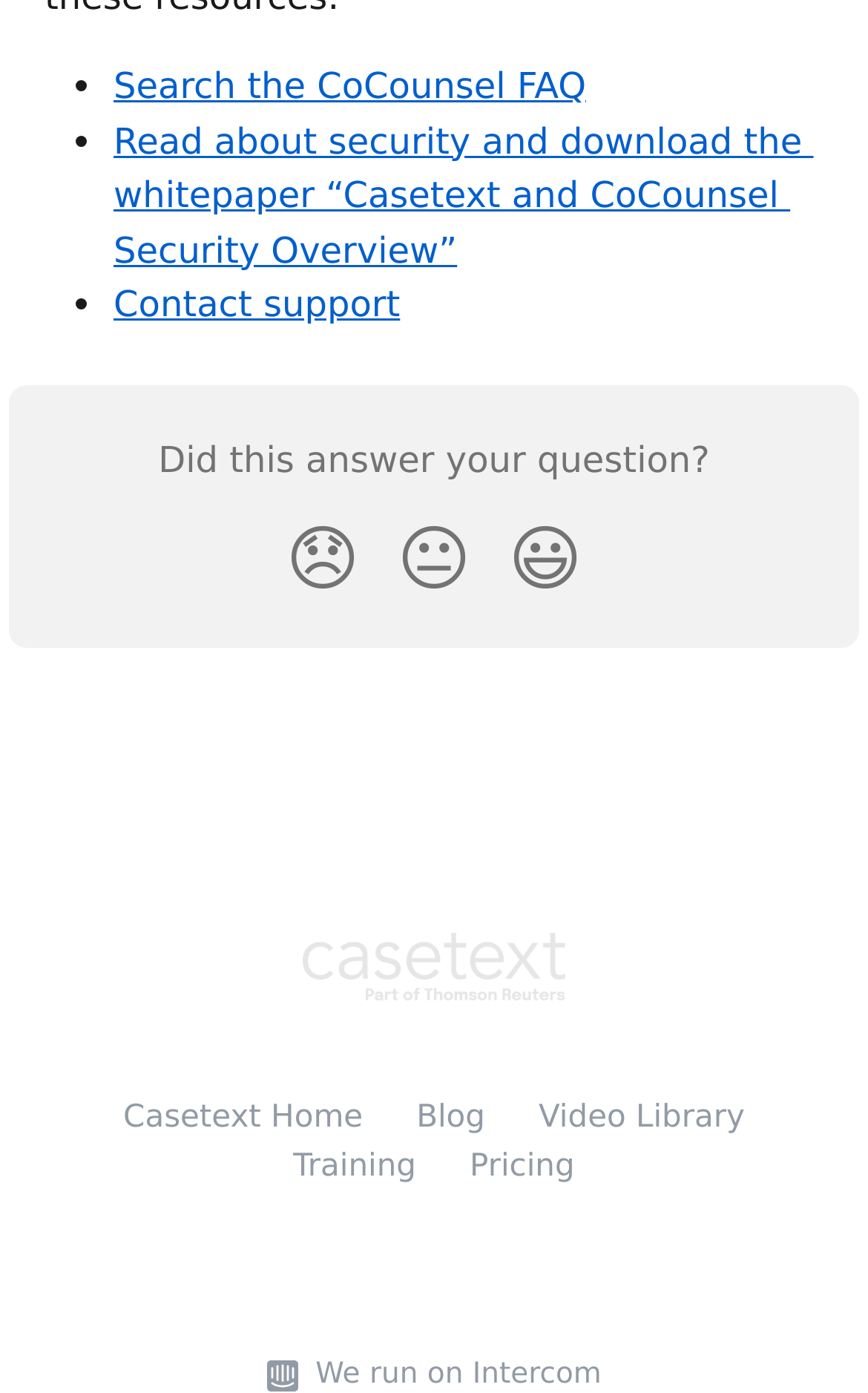What is the reaction above the Neutral Reaction button?
Refer to the image and provide a concise answer in one word or phrase.

😐